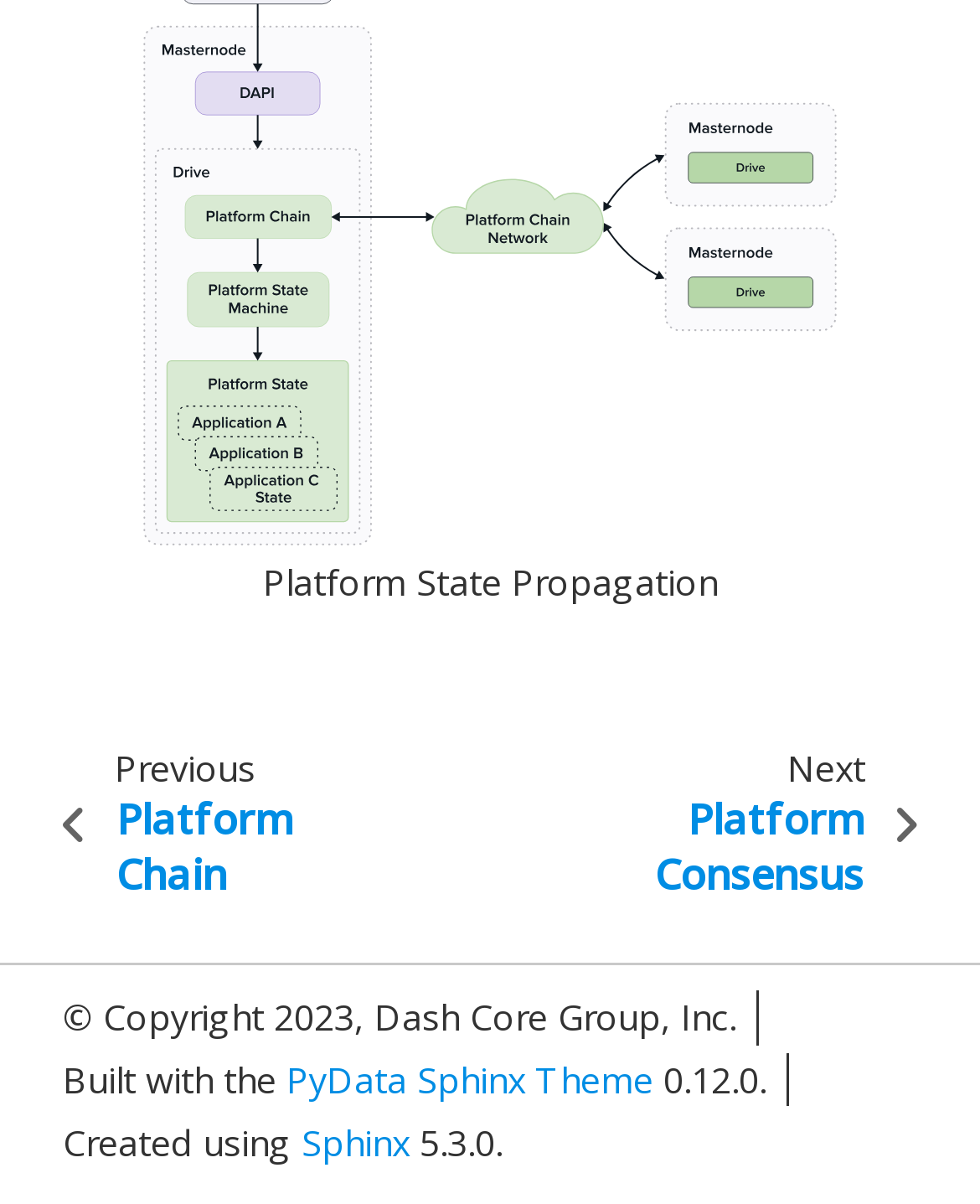What is the theme used to build the website? Using the information from the screenshot, answer with a single word or phrase.

PyData Sphinx Theme